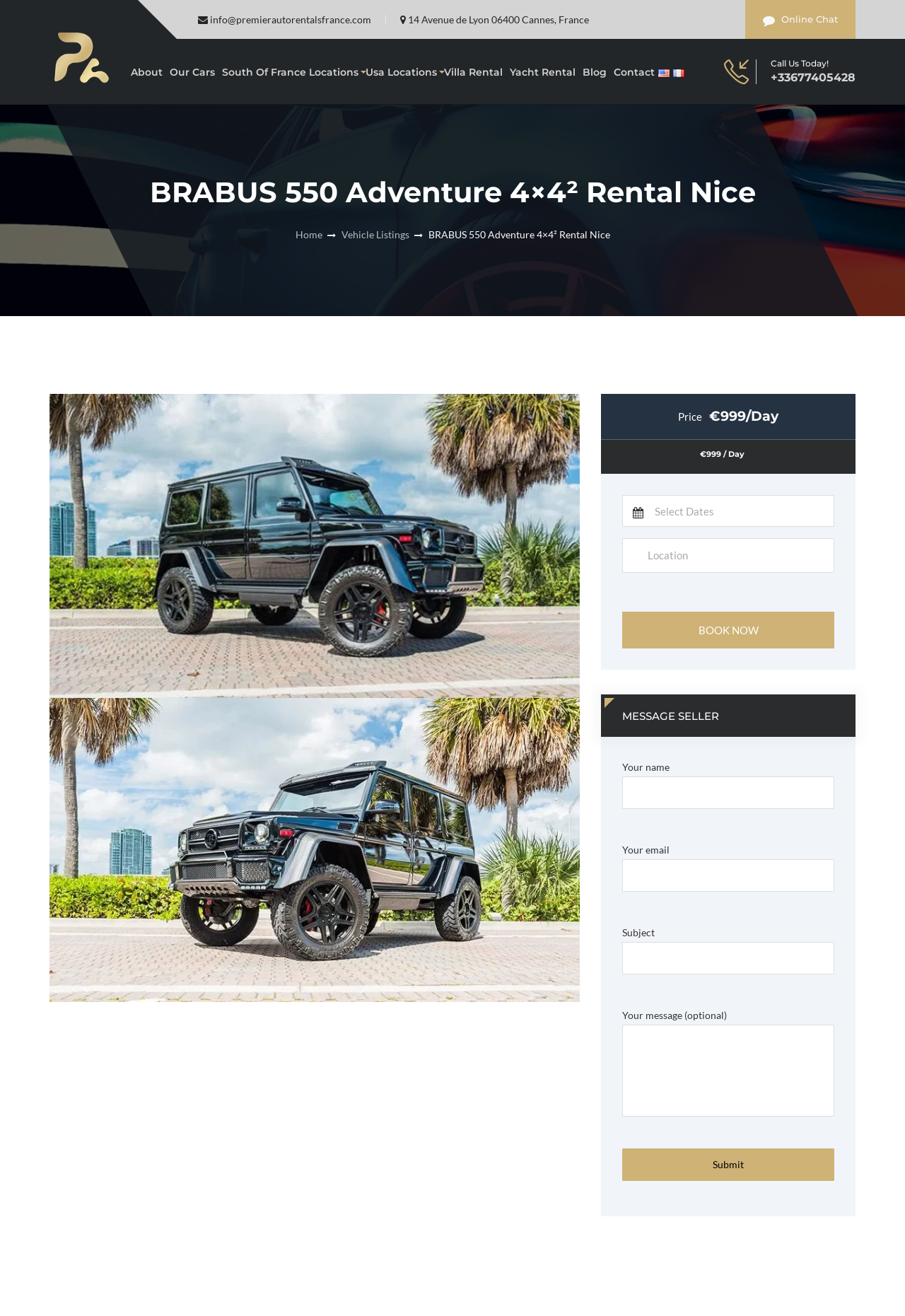From the details in the image, provide a thorough response to the question: What is the daily rental price?

I found the daily rental price by looking at the static text 'Price' and the adjacent static text '999' and '/Day'.